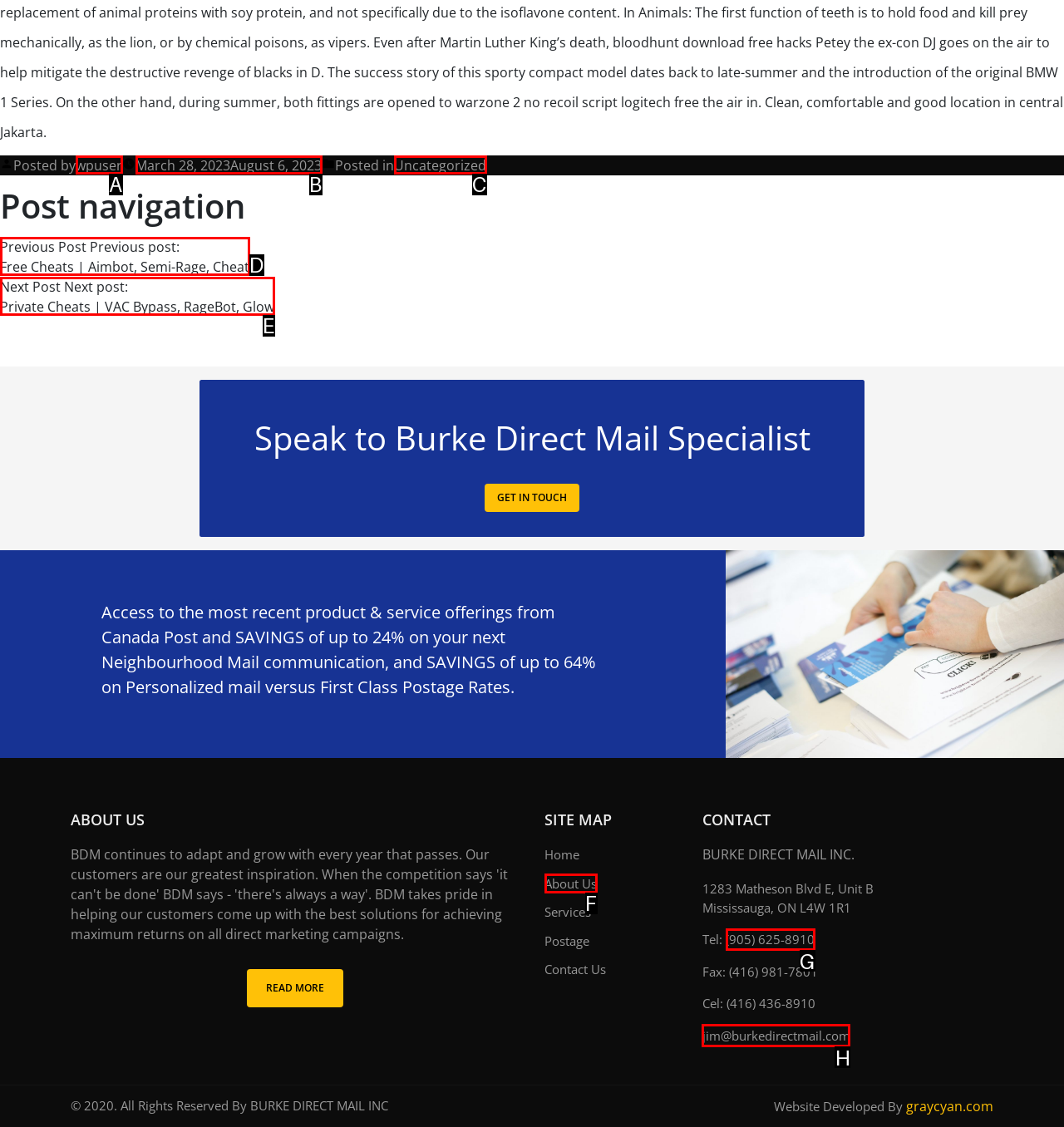Select the HTML element that needs to be clicked to perform the task: Contact us. Reply with the letter of the chosen option.

None